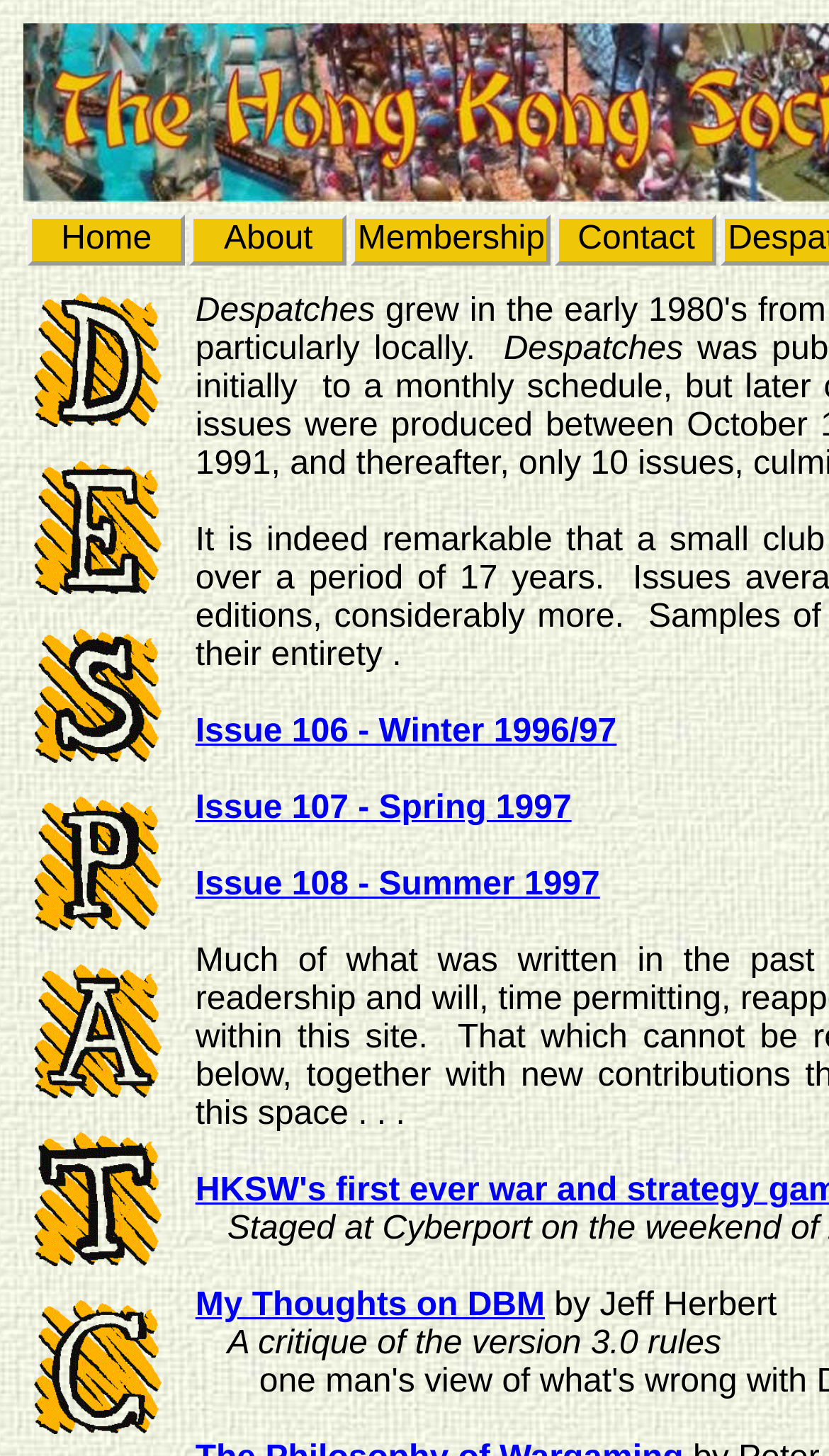Respond to the following question using a concise word or phrase: 
What is the first issue listed?

Issue 106 - Winter 1996/97